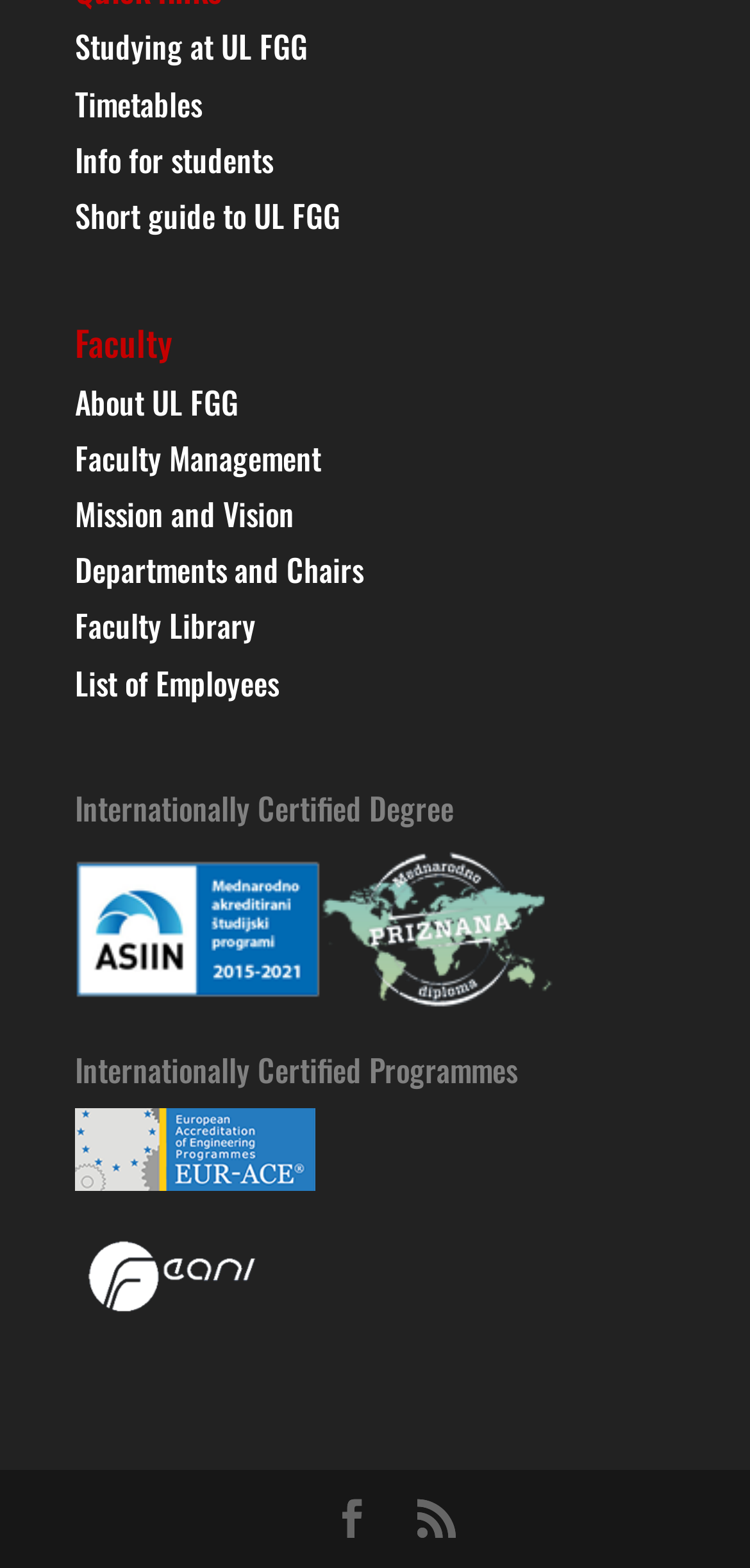What is the title of the first link?
Refer to the image and answer the question using a single word or phrase.

Studying at UL FGG